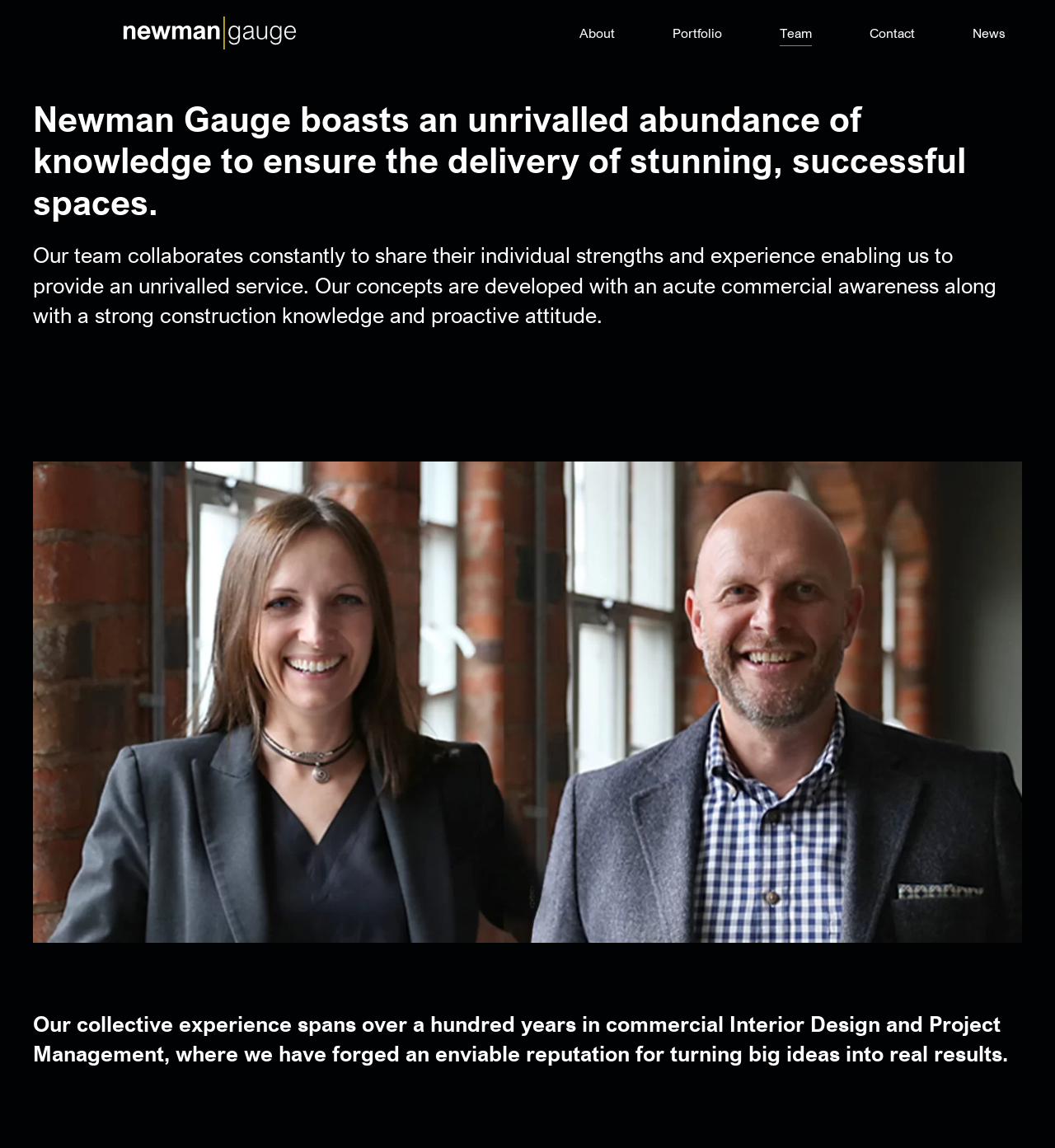Please provide a detailed answer to the question below based on the screenshot: 
How many years of experience does the team have?

I found the answer in the StaticText element which states 'Our collective experience spans over a hundred years in commercial Interior Design and Project Management'.